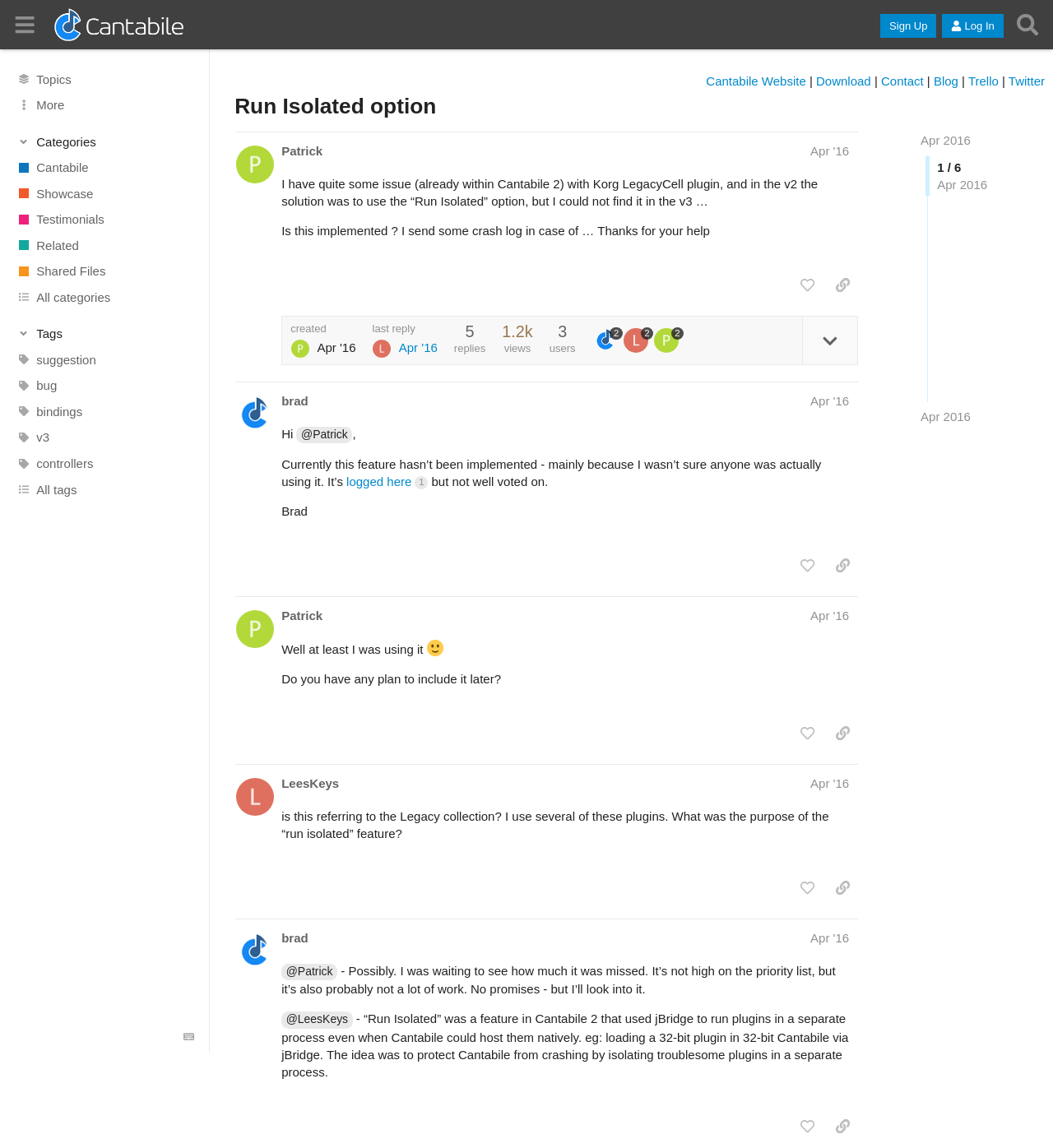Refer to the image and answer the question with as much detail as possible: How many replies are there to the post?

I found the answer by looking at the post section, where it says '5 replies' below the post content.